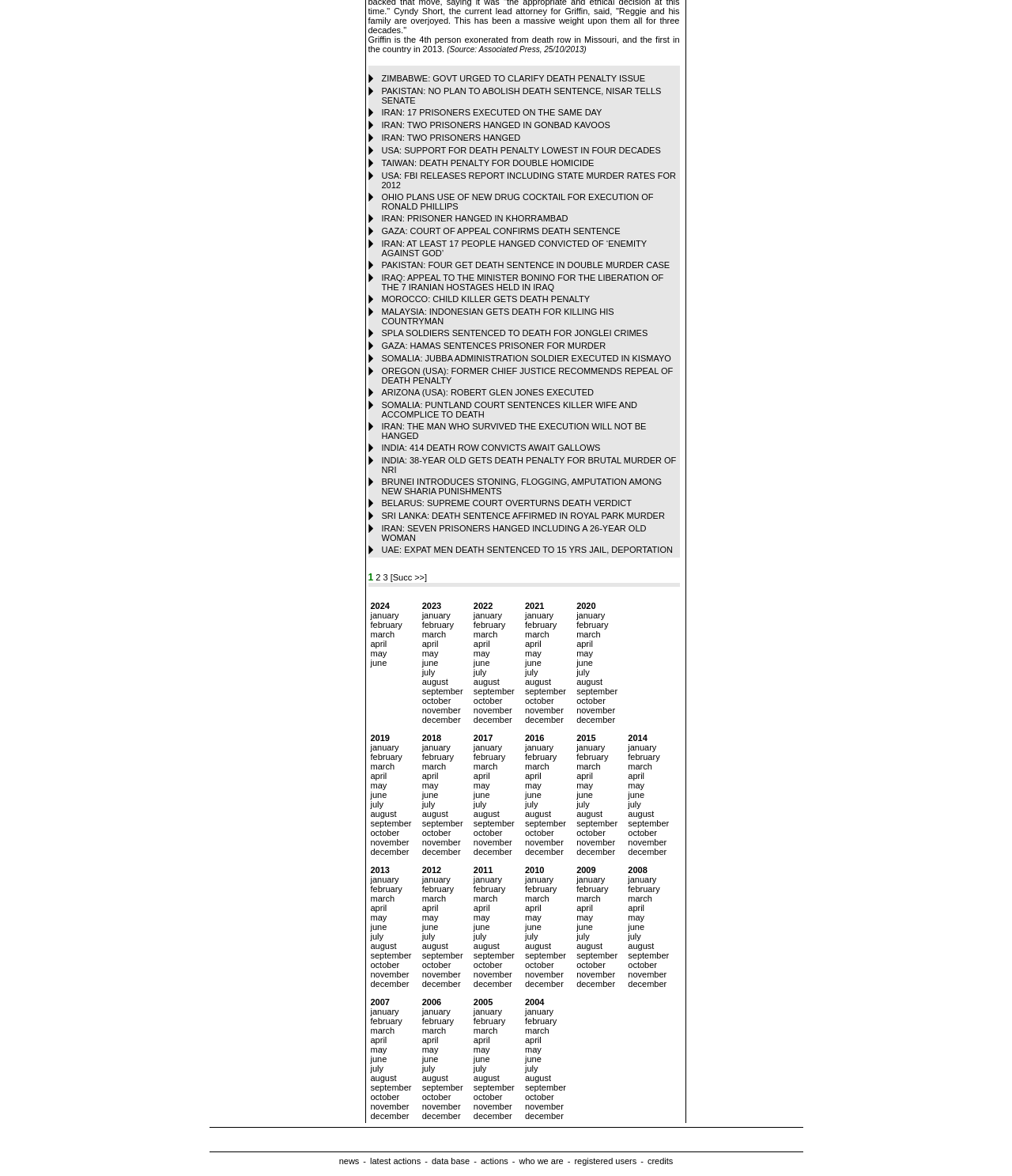Show the bounding box coordinates of the element that should be clicked to complete the task: "Click the link 'PAKISTAN: NO PLAN TO ABOLISH DEATH SENTENCE, NISAR TELLS SENATE'".

[0.377, 0.073, 0.653, 0.089]